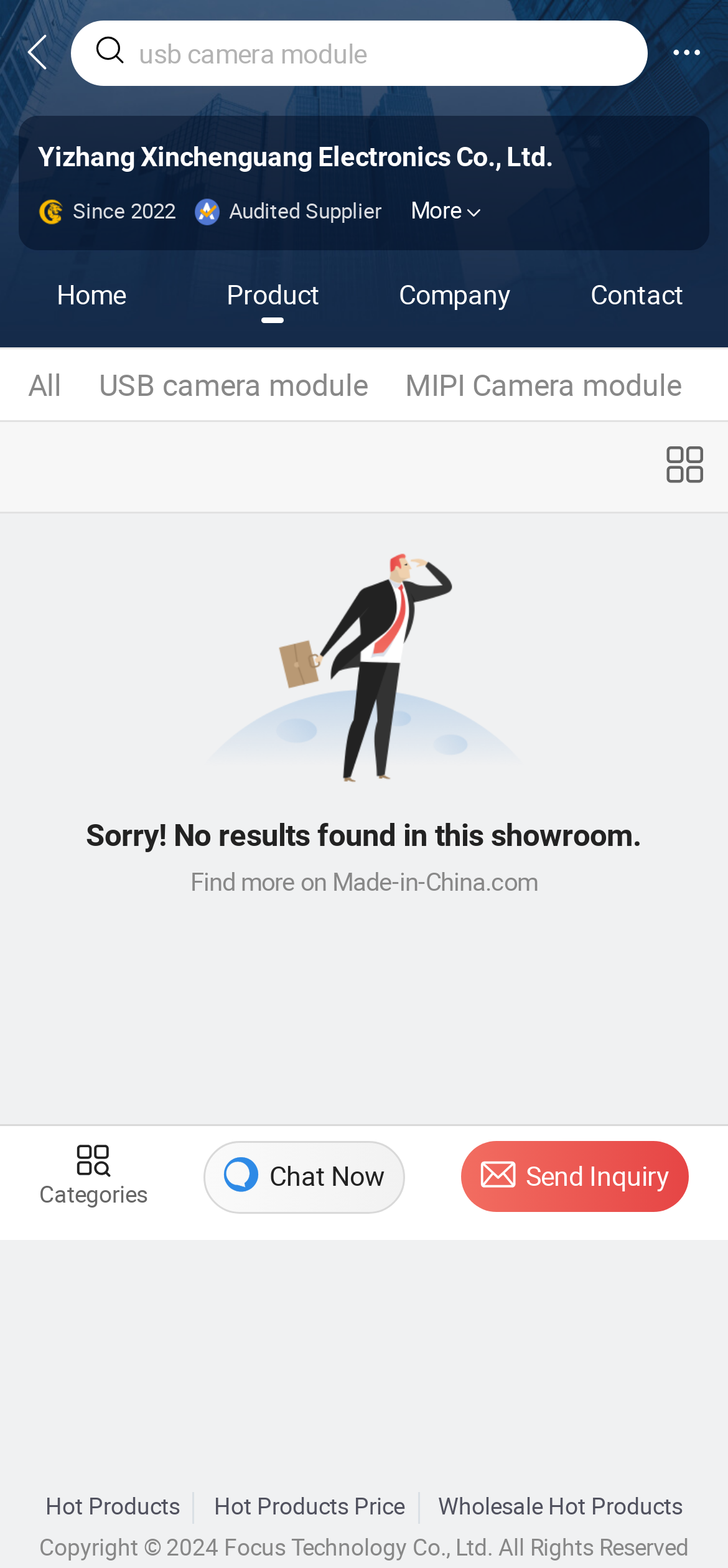Identify the bounding box of the UI element described as follows: "Wholesale Hot Products". Provide the coordinates as four float numbers in the range of 0 to 1 [left, top, right, bottom].

[0.584, 0.952, 0.956, 0.972]